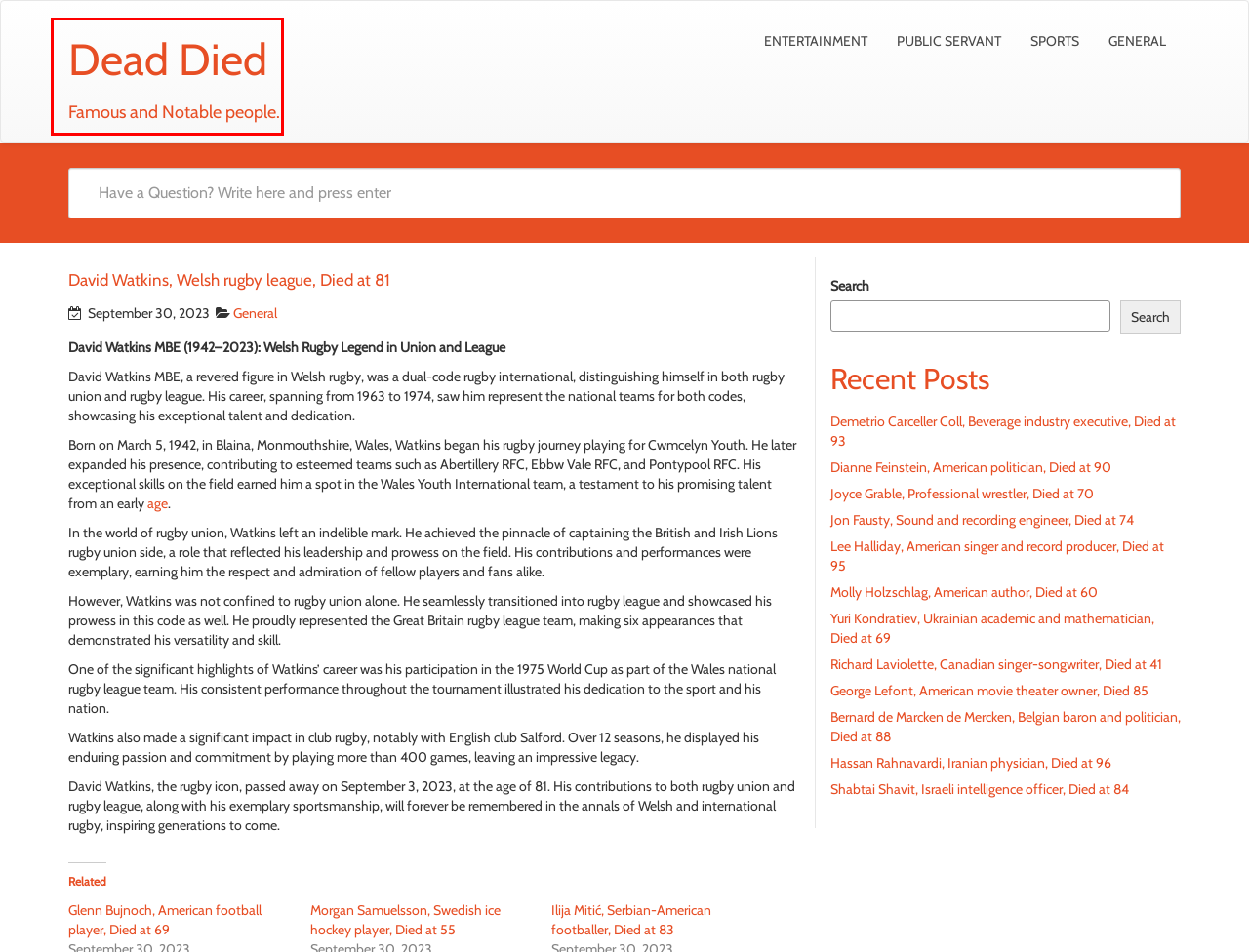You are presented with a screenshot of a webpage that includes a red bounding box around an element. Determine which webpage description best matches the page that results from clicking the element within the red bounding box. Here are the candidates:
A. Lee Halliday, American singer and record producer, Died at 95 - Dead Died
B. General - Dead Died
C. Jon Fausty, Sound and recording engineer, Died at 74 - Dead Died
D. Hassan Rahnavardi, Iranian physician, Died at 96 - Dead Died
E. Yuri Kondratiev, Ukrainian academic and mathematician, Died at 69 - Dead Died
F. Dead Died - Famous and Notable people.
G. Ilija Mitić, Serbian-American footballer, Died at 83 - Dead Died
H. Sports - Dead Died

F